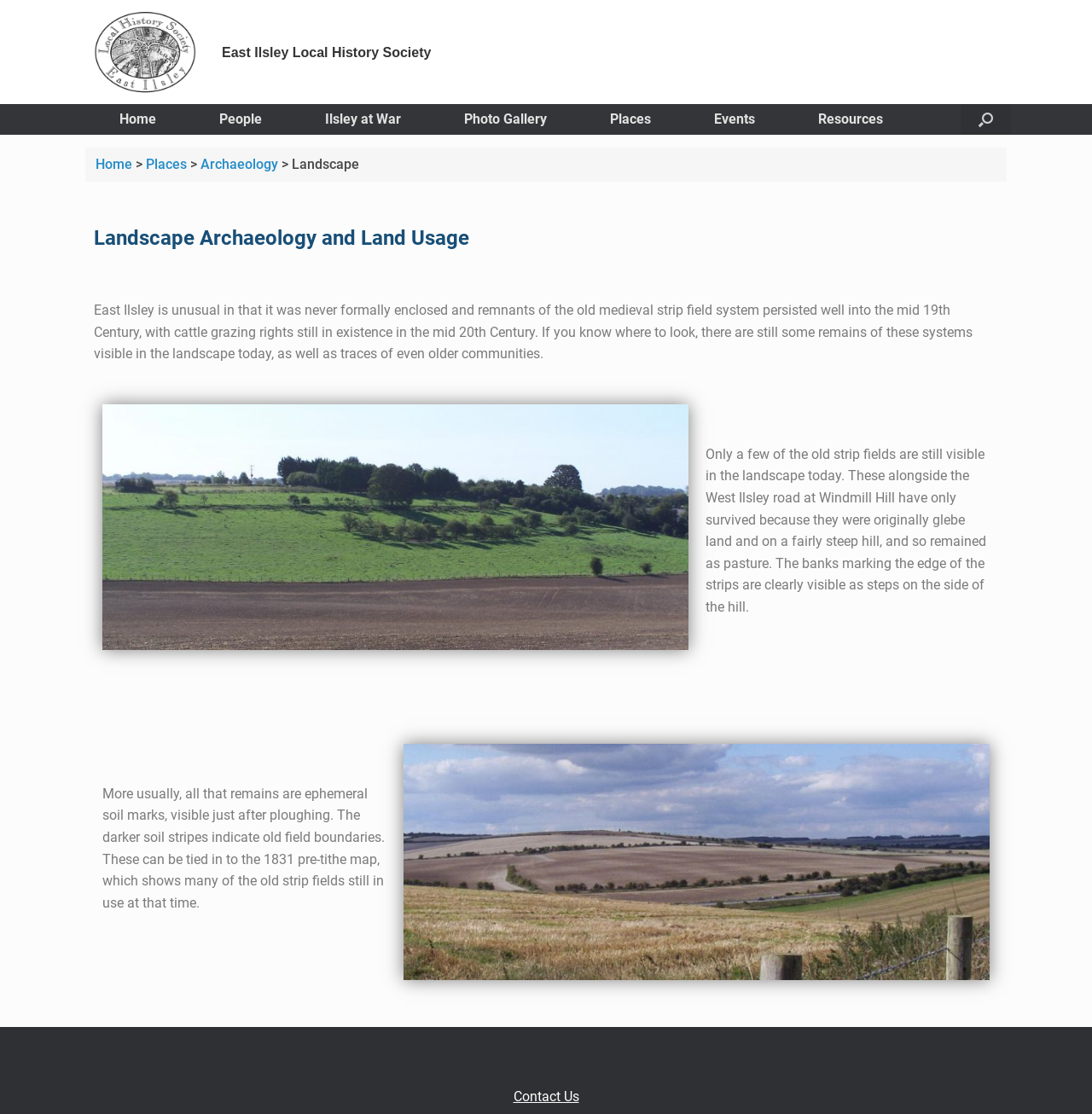What is the purpose of the search button?
Please provide a single word or phrase based on the screenshot.

To open the search